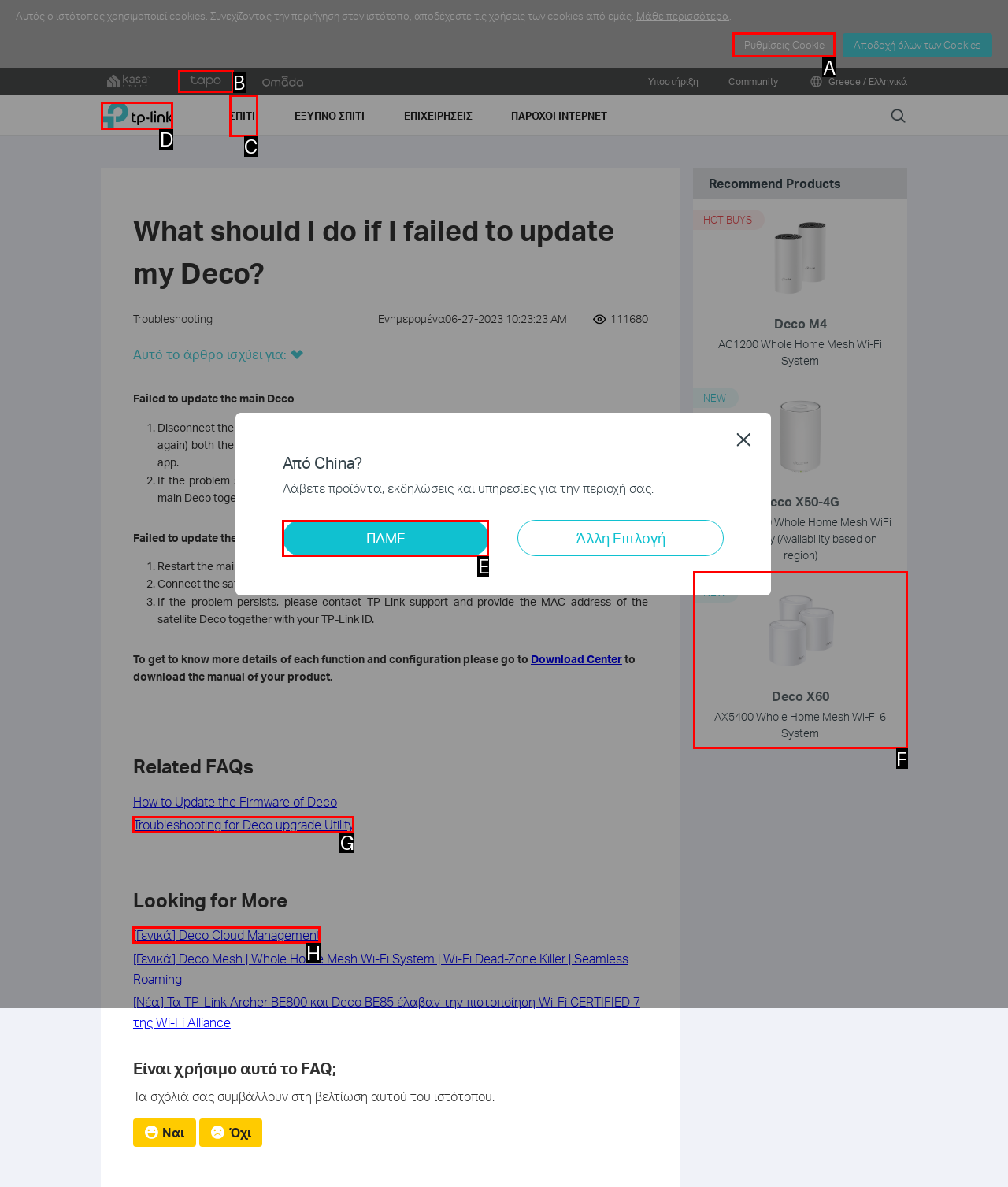Using the given description: employment@hydeparkdi.com, identify the HTML element that corresponds best. Answer with the letter of the correct option from the available choices.

None